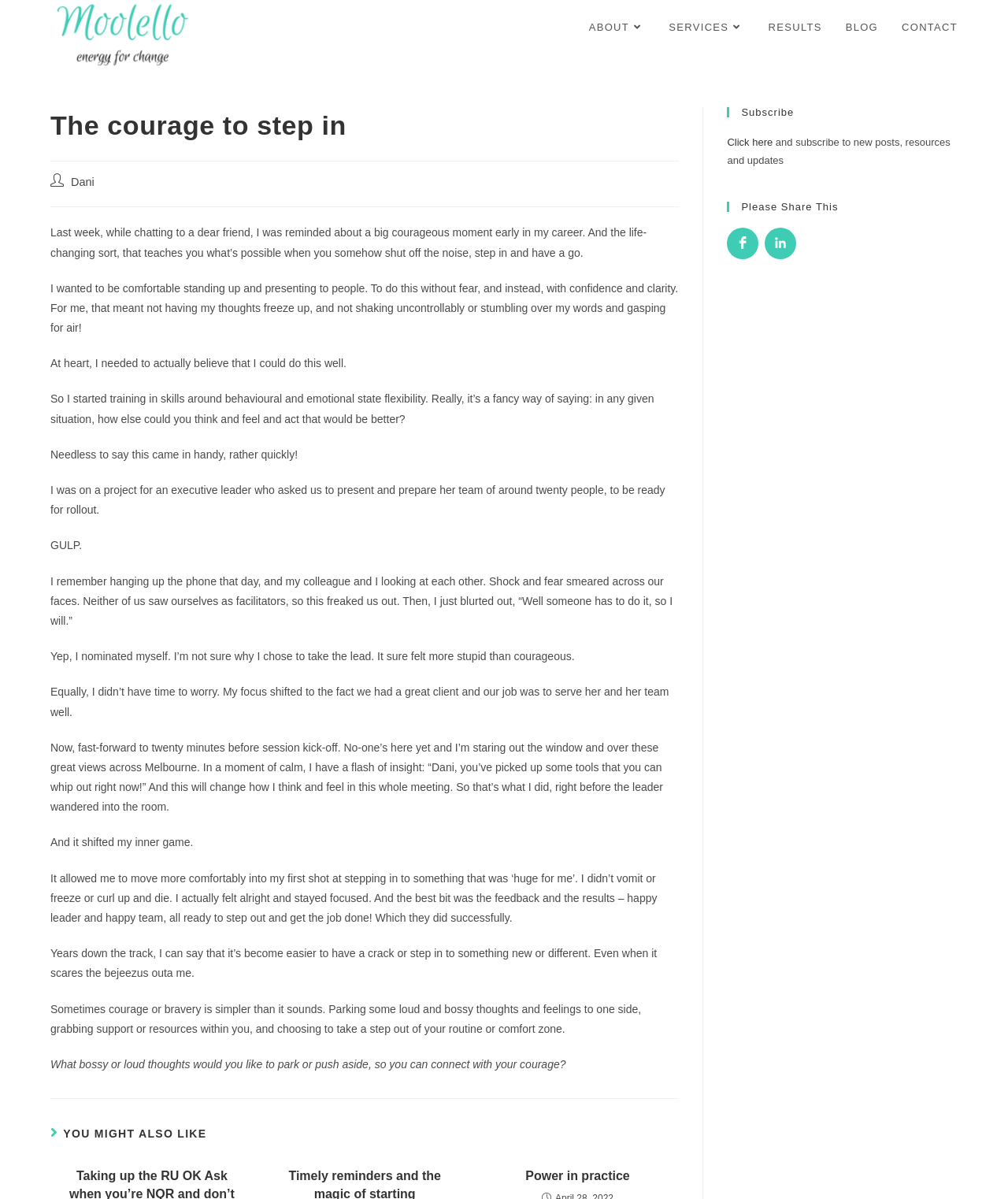What is the tone of the blog post?
Based on the image, respond with a single word or phrase.

Reflective and encouraging